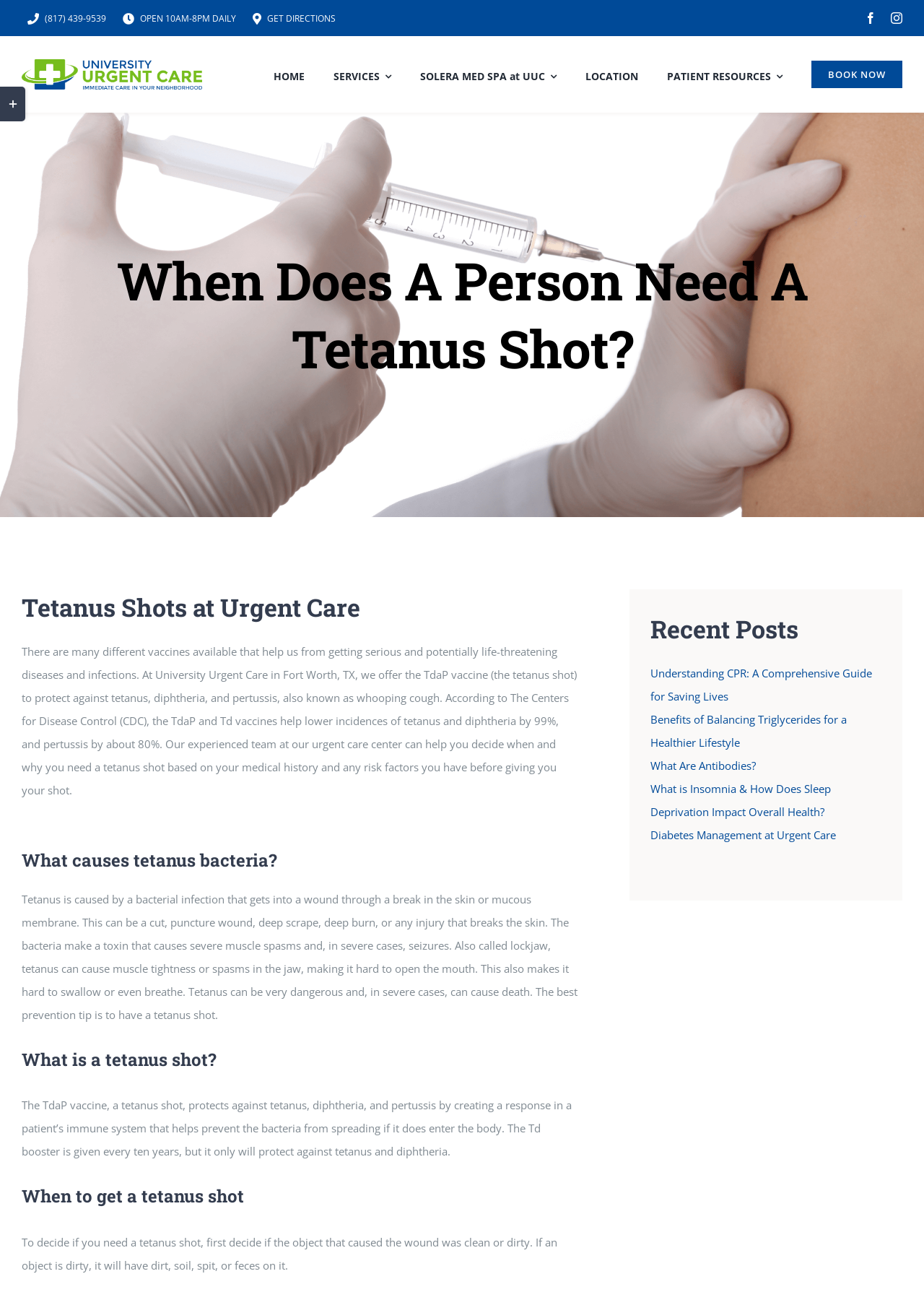What is the headline of the webpage?

When Does A Person Need A Tetanus Shot?